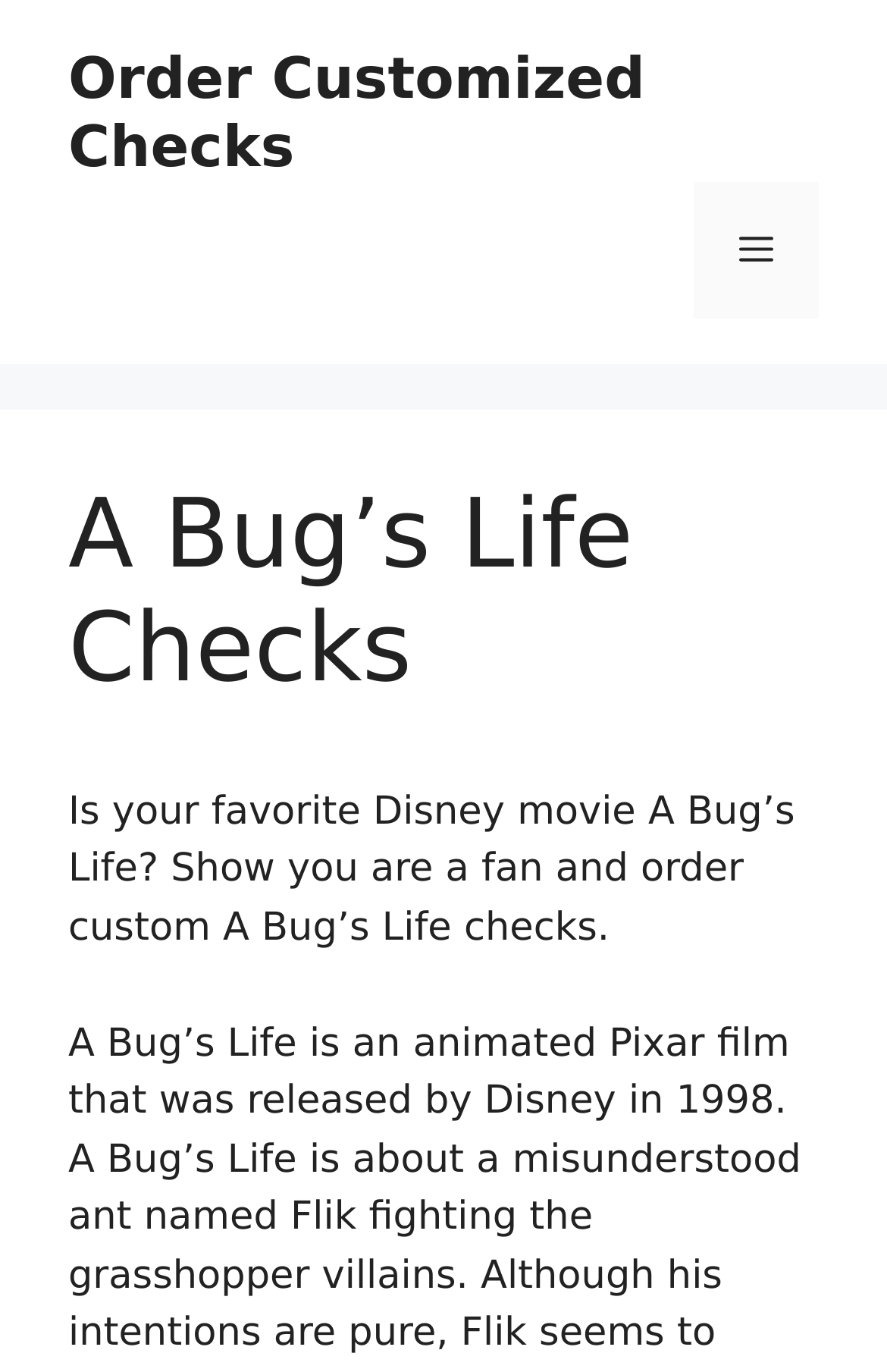Is the menu expanded?
Give a comprehensive and detailed explanation for the question.

The button 'Menu' has an attribute 'expanded: False', which indicates that the menu is not expanded.